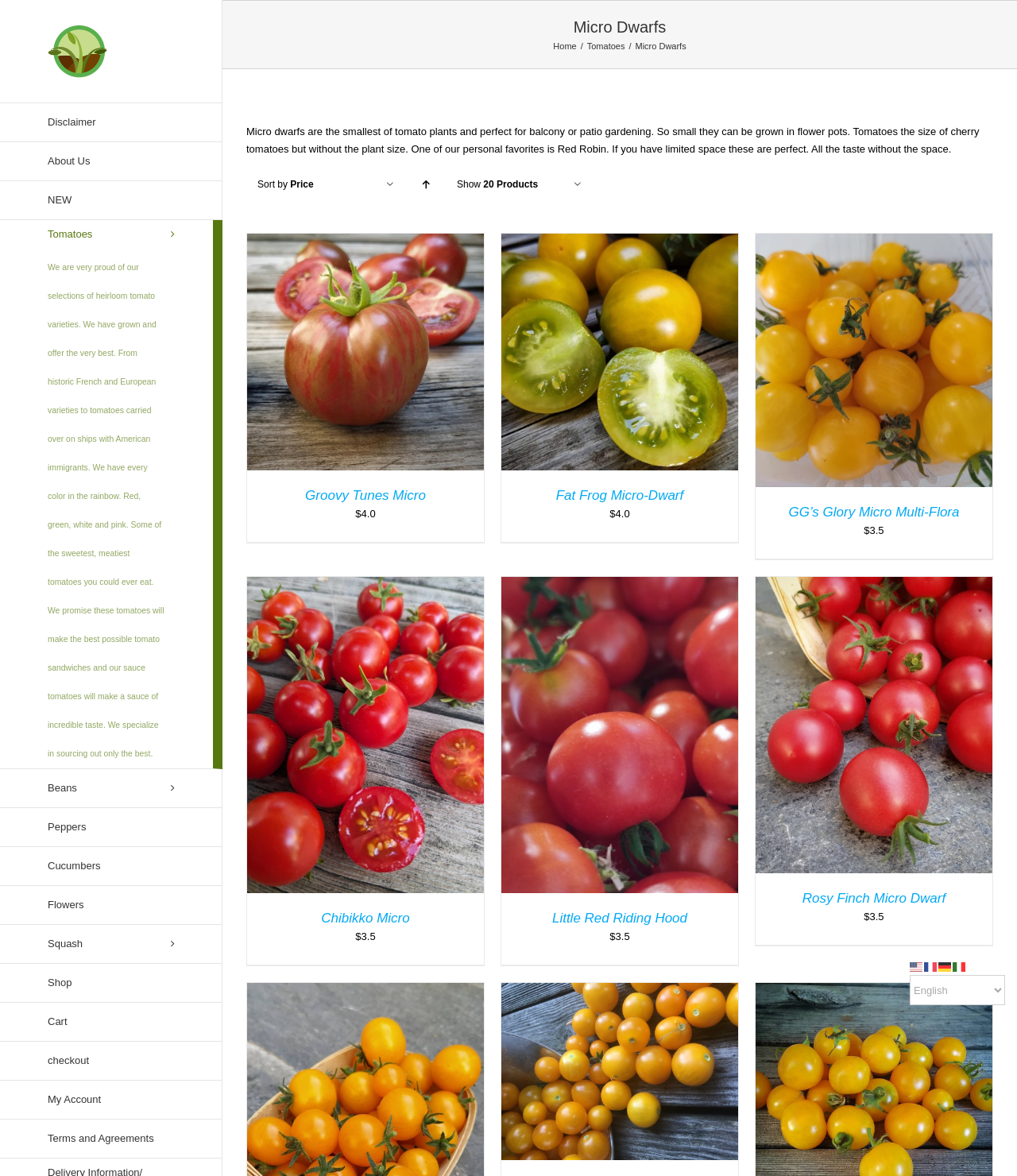Find the bounding box coordinates for the area that should be clicked to accomplish the instruction: "Click the 'Tomatoes' link".

[0.577, 0.035, 0.614, 0.043]